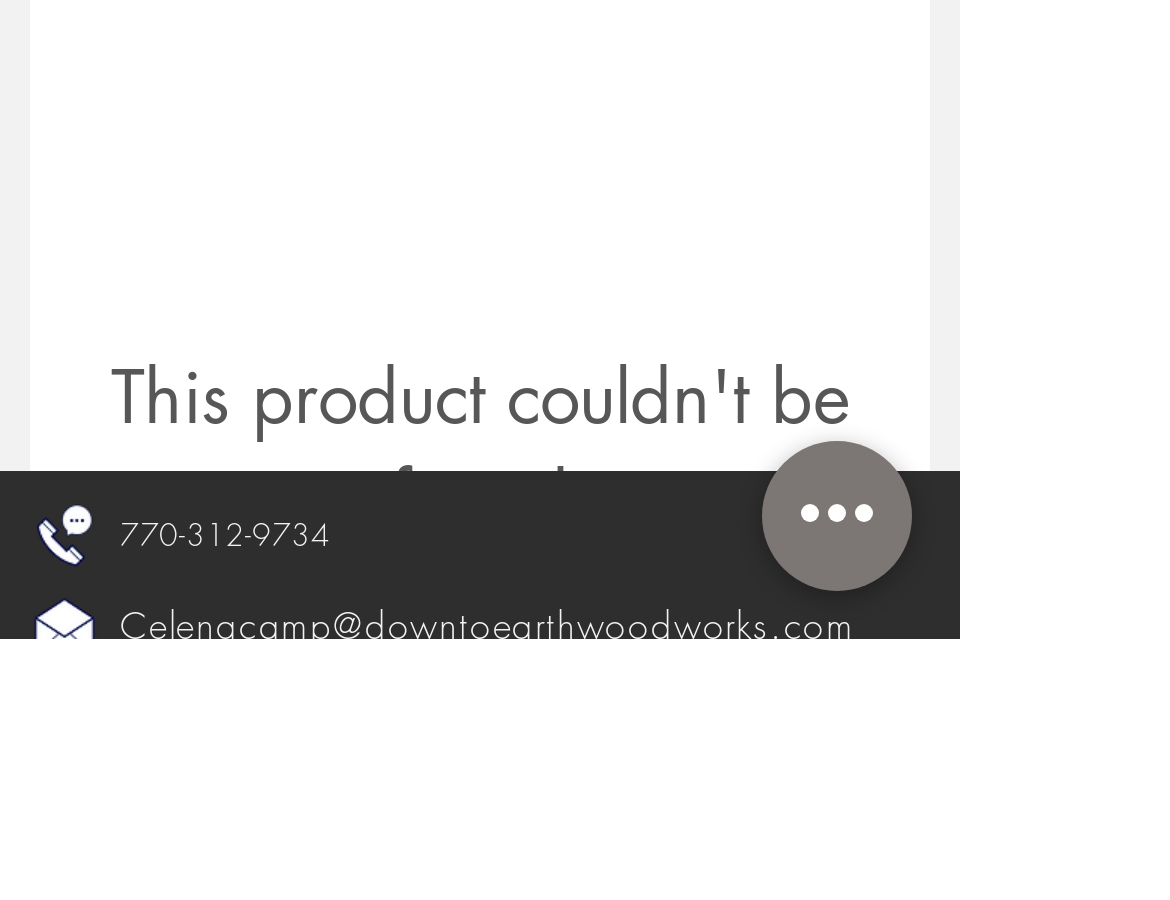Provide the bounding box for the UI element matching this description: "aria-label="Quick actions"".

[0.651, 0.49, 0.779, 0.657]